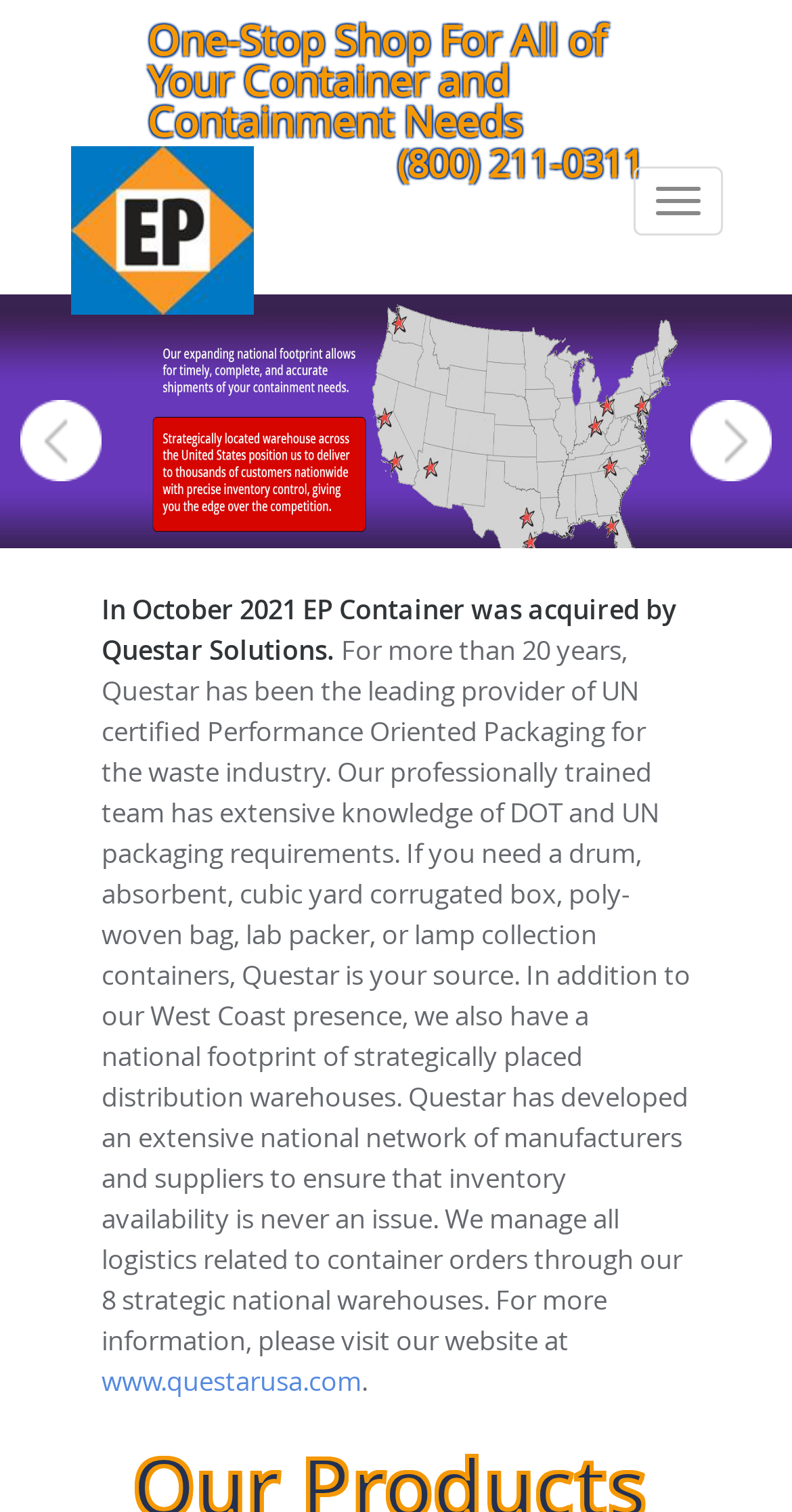What is the company that acquired EP Container?
Please give a detailed answer to the question using the information shown in the image.

I found the answer by reading the StaticText element at coordinates [0.128, 0.391, 0.854, 0.442] which states 'In October 2021 EP Container was acquired by Questar Solutions.'